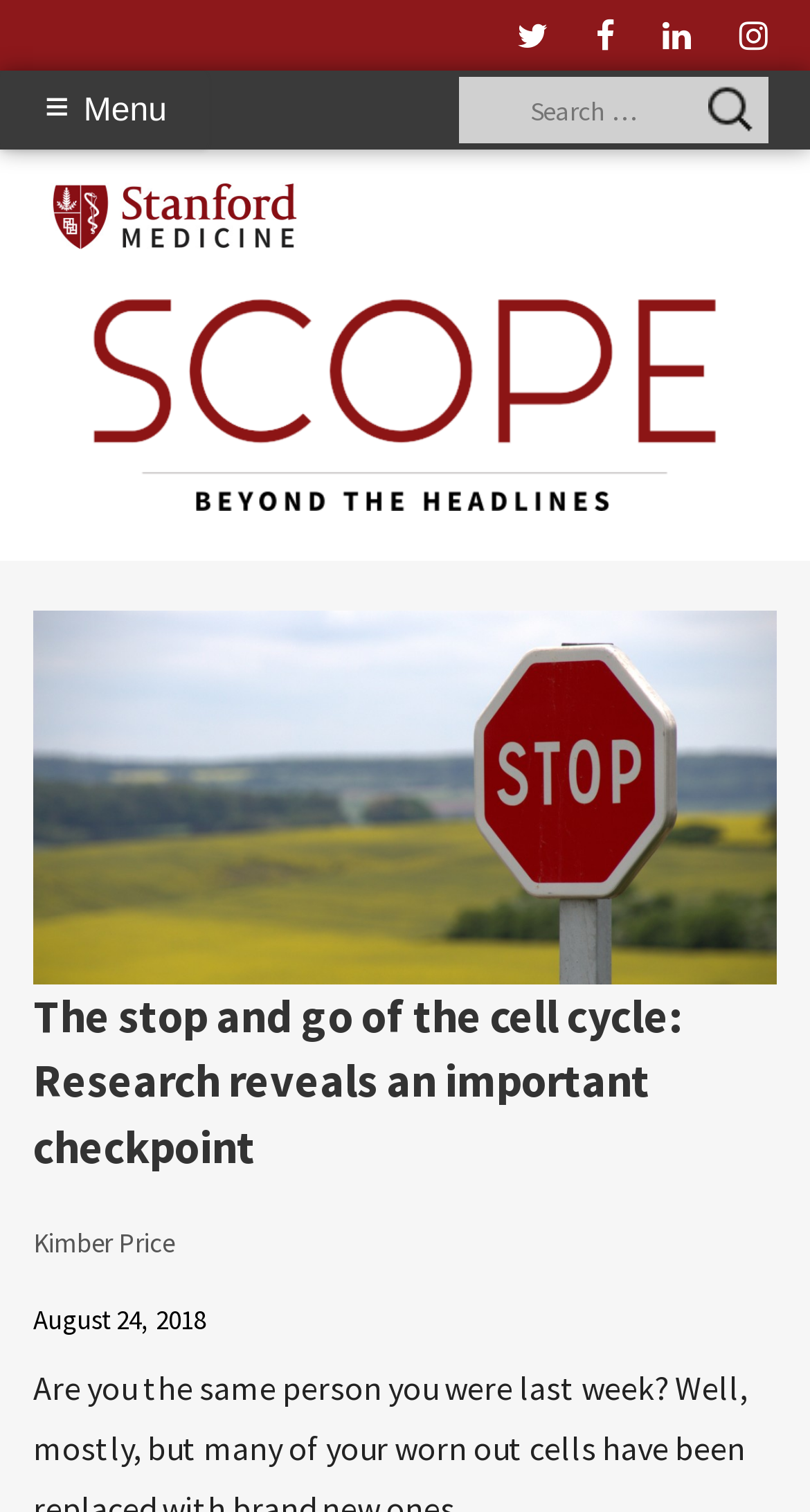Locate the bounding box coordinates of the area where you should click to accomplish the instruction: "Enter first name".

None